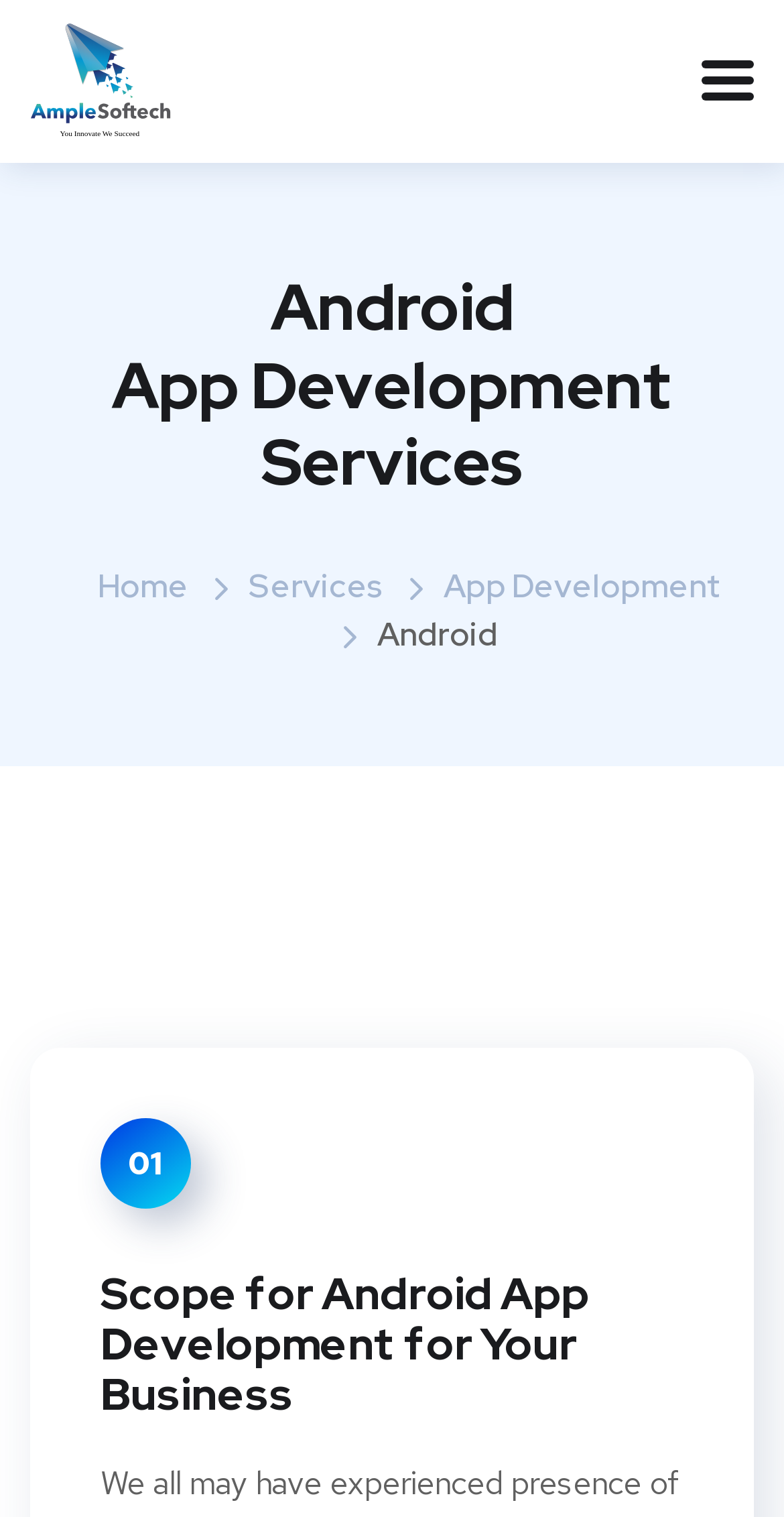Bounding box coordinates should be in the format (top-left x, top-left y, bottom-right x, bottom-right y) and all values should be floating point numbers between 0 and 1. Determine the bounding box coordinate for the UI element described as: App Development

[0.565, 0.372, 0.922, 0.4]